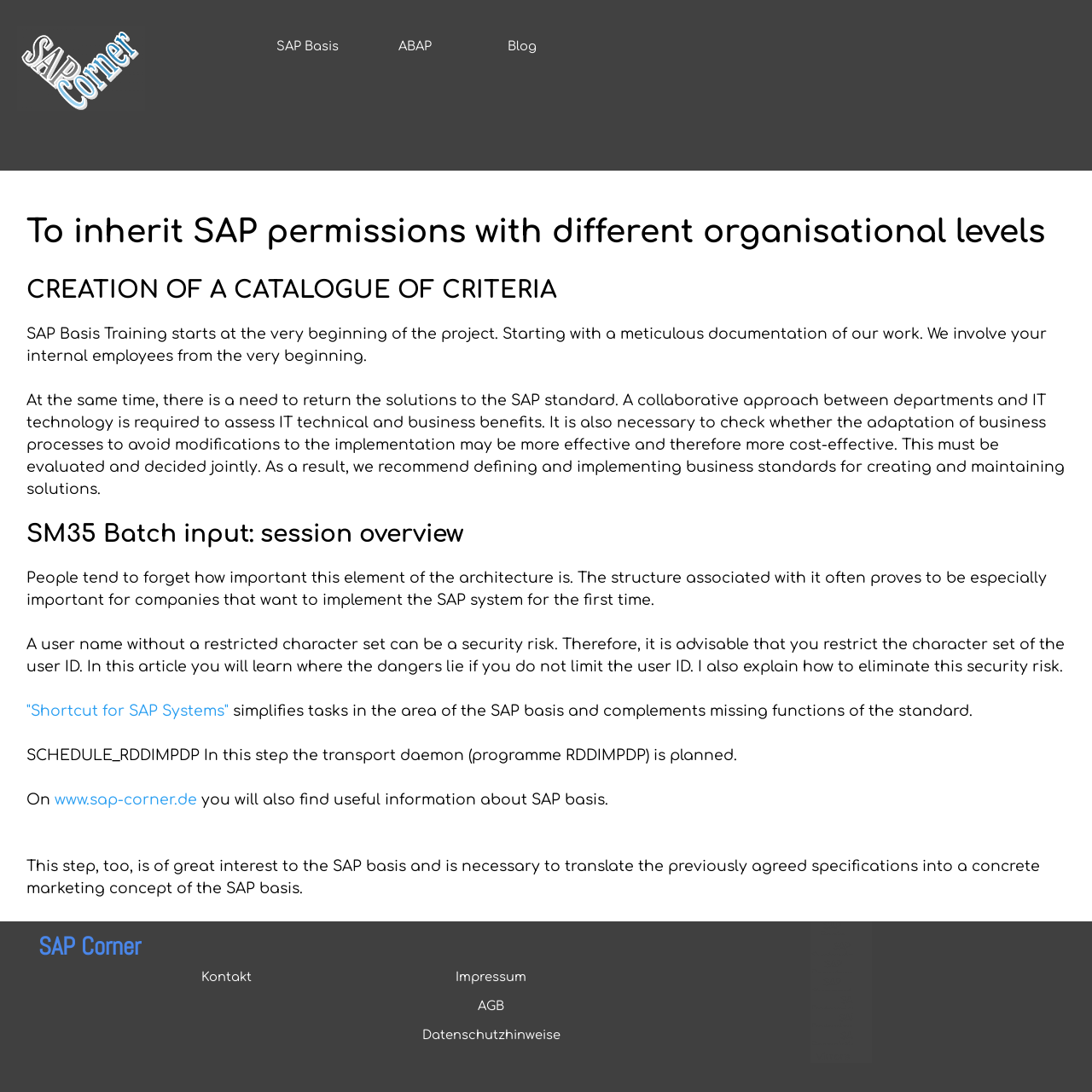How many sections are there in the bottom part of the webpage?
Please use the visual content to give a single word or phrase answer.

5